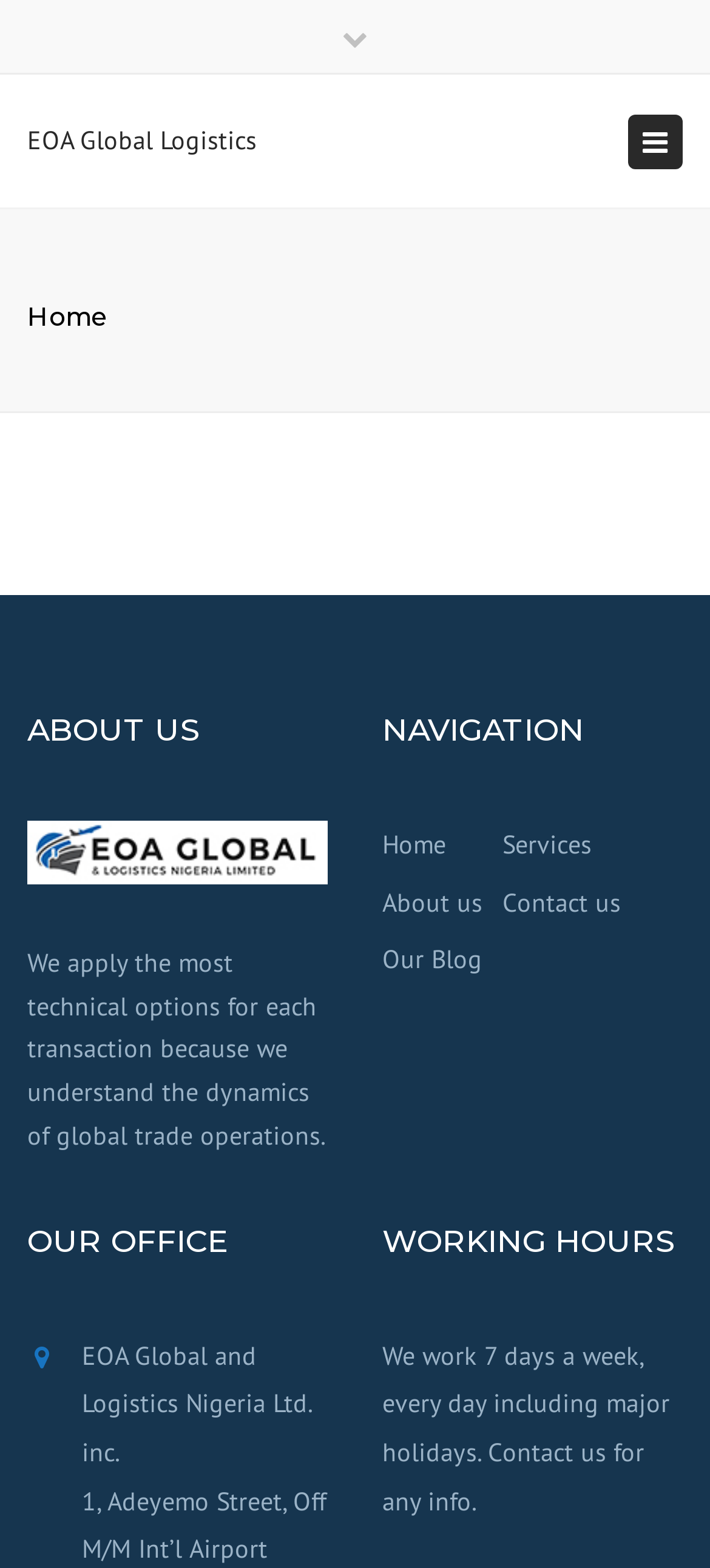From the webpage screenshot, identify the region described by name="s" placeholder="type and press ‘enter’". Provide the bounding box coordinates as (top-left x, top-left y, bottom-right x, bottom-right y), with each value being a floating point number between 0 and 1.

[0.038, 0.0, 0.962, 0.092]